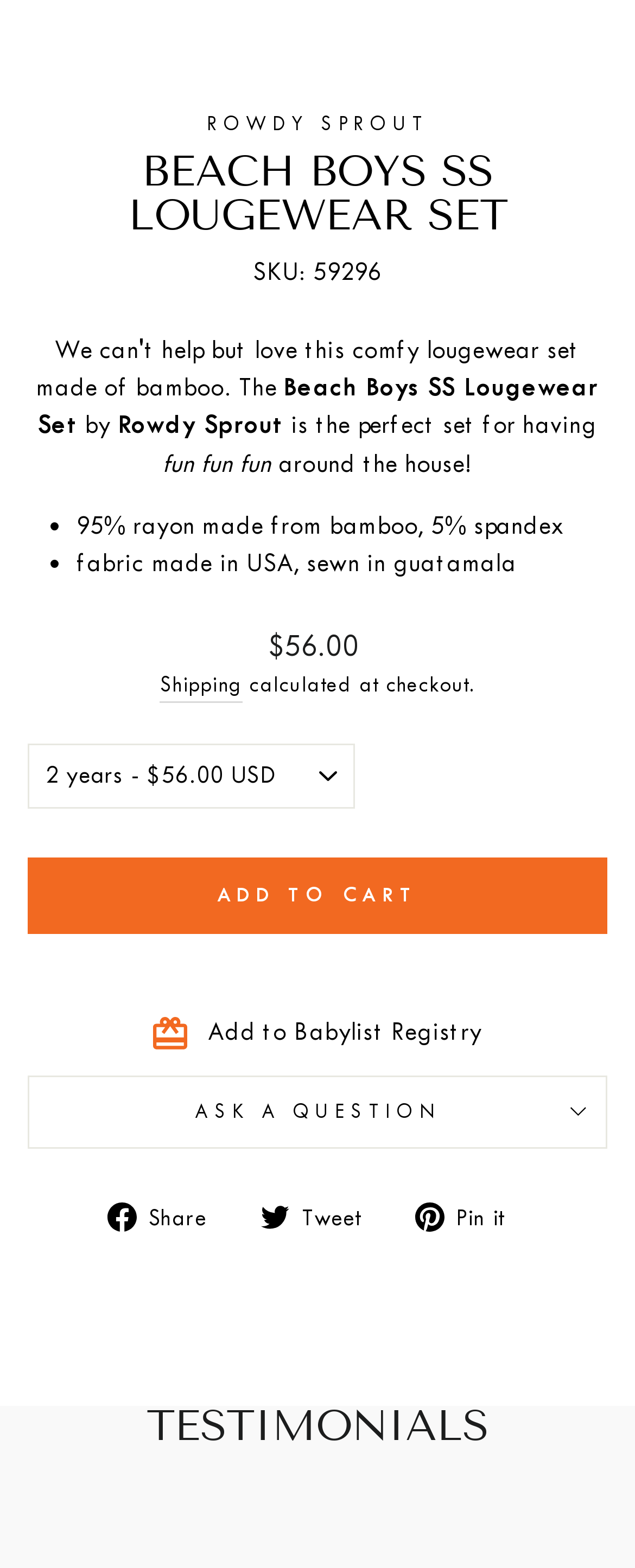Indicate the bounding box coordinates of the element that must be clicked to execute the instruction: "Click on the 'Shipping' link". The coordinates should be given as four float numbers between 0 and 1, i.e., [left, top, right, bottom].

[0.252, 0.427, 0.381, 0.448]